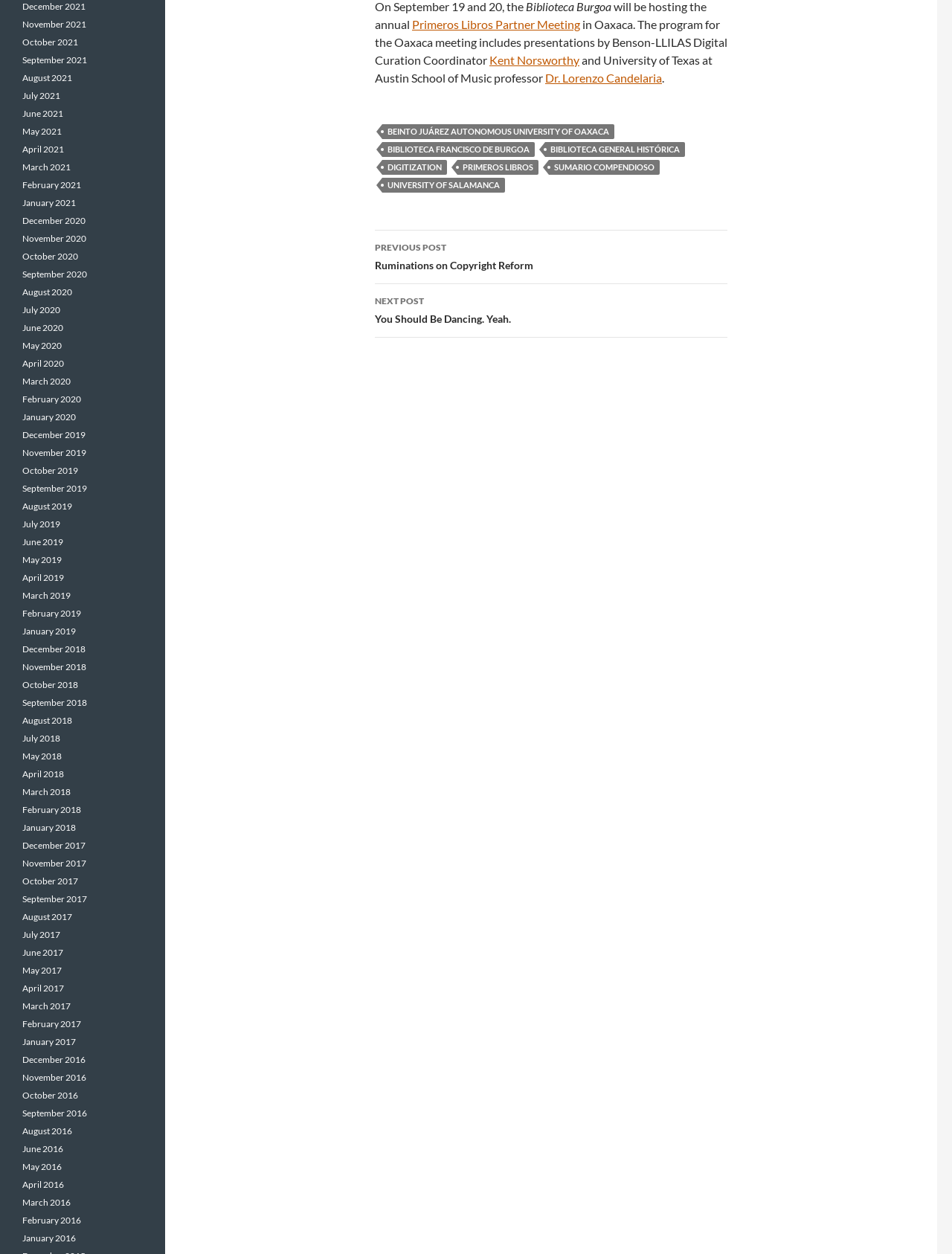Please determine the bounding box coordinates of the section I need to click to accomplish this instruction: "Visit the 'BEINTO JUÁREZ AUTONOMOUS UNIVERSITY OF OAXACA' website".

[0.402, 0.099, 0.645, 0.111]